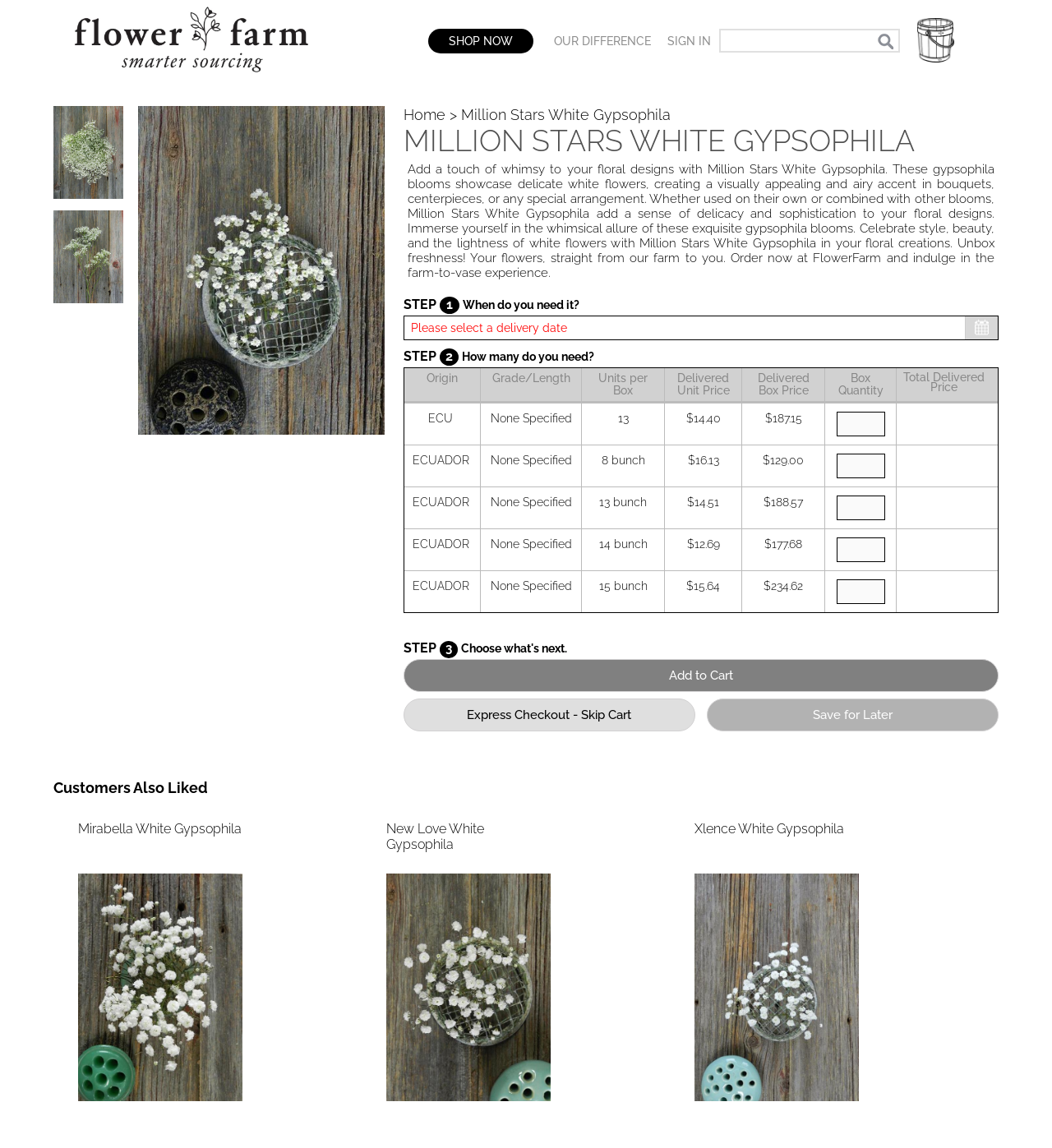What is the purpose of the 'Add to Cart' button?
Provide an in-depth and detailed answer to the question.

Based on the button's description and its position on the webpage, it is clear that the 'Add to Cart' button is intended to add the Million Stars White Gypsophila product to the user's shopping cart.